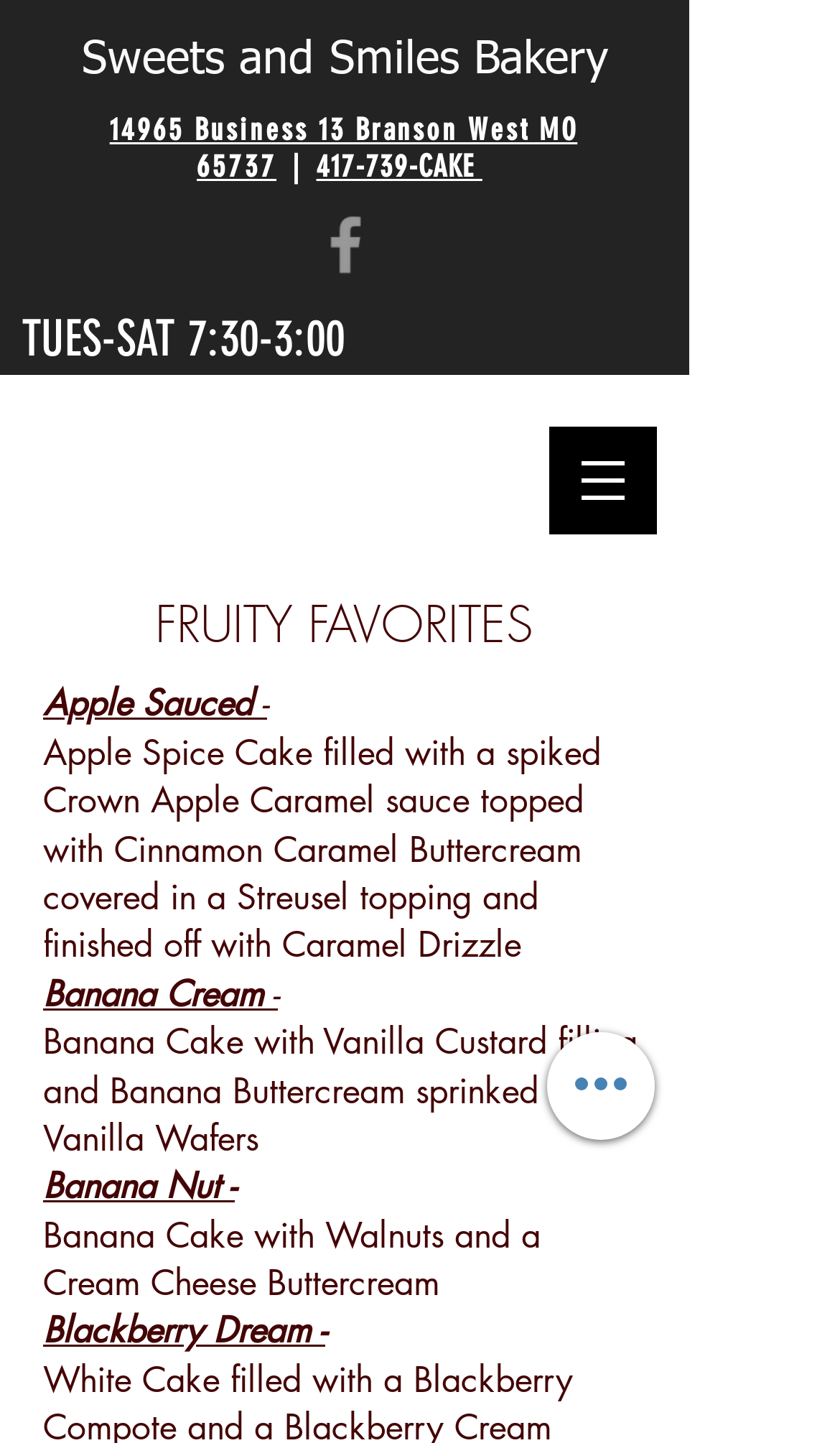Generate a thorough caption detailing the webpage content.

The webpage appears to be a bakery's website, with a focus on showcasing their "Fruity Favorites" desserts. At the top, there is a heading that reads "Sweets and Smiles Bakery" with a link to the bakery's name. Below this, there is a link to the bakery's address, "14965 Business 13 Branson West MO 65737", and a phone number, "417-739-CAKE".

To the right of the address and phone number, there is a social media link bar with a grey Facebook icon. Below this, there is a heading that displays the bakery's operating hours, "TUES-SAT 7:30-3:00".

On the right side of the page, there is a navigation menu labeled "Site" with a button that has a popup menu. The menu button is accompanied by an image.

The main content of the page is dedicated to showcasing the "Fruity Favorites" desserts. There is a heading that reads "FRUITY FAVORITES" followed by a list of desserts, each with a brief description. The desserts listed include "Apple Sauced", "Banana Cream", "Banana Nut", and "Blackberry Dream". Each dessert description is accompanied by a brief summary of the ingredients and flavors used.

At the bottom of the page, there is a button labeled "Quick actions".